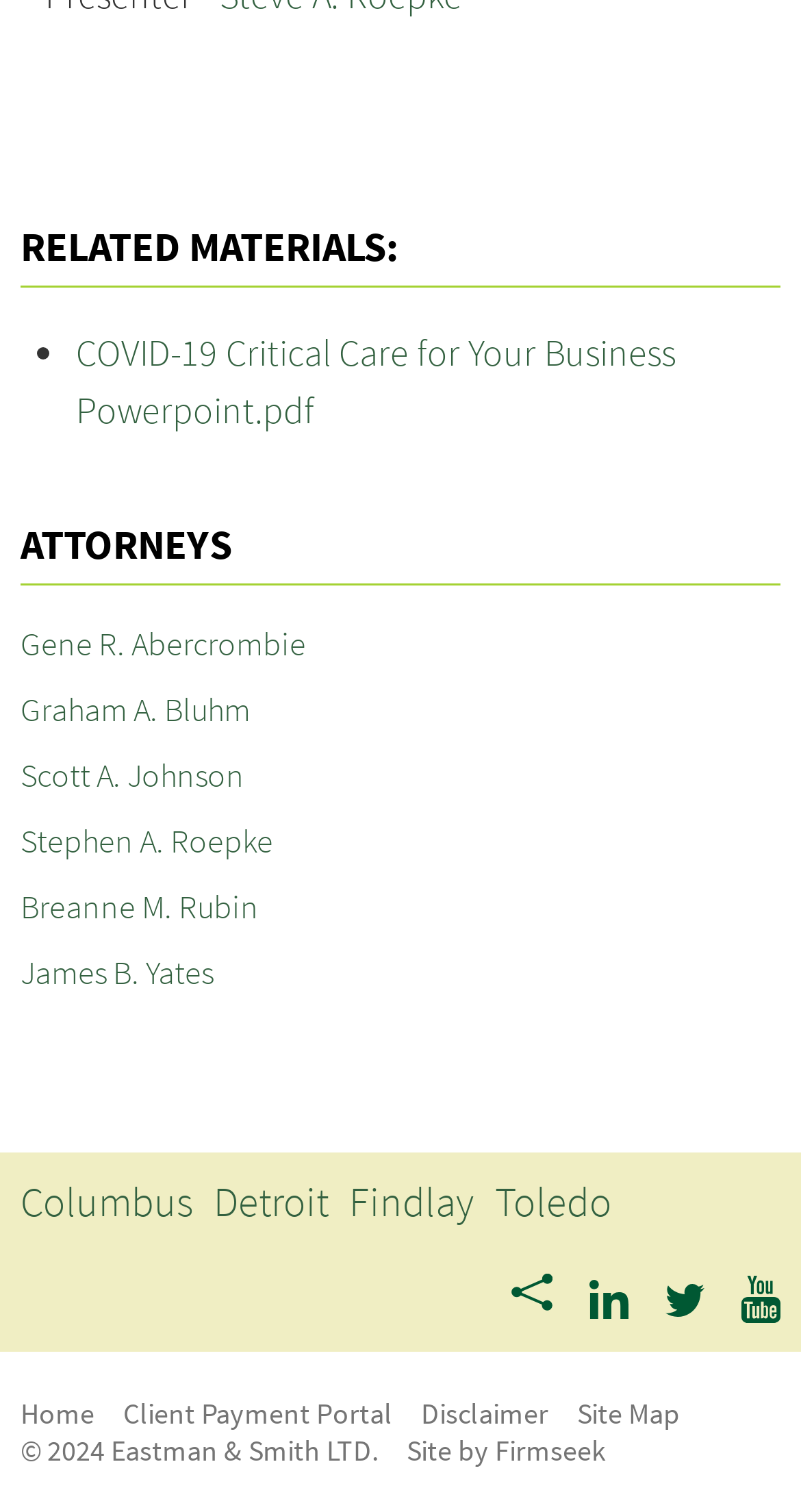Find the bounding box coordinates for the element that must be clicked to complete the instruction: "Visit the LinkedIn page". The coordinates should be four float numbers between 0 and 1, indicated as [left, top, right, bottom].

[0.736, 0.841, 0.785, 0.873]